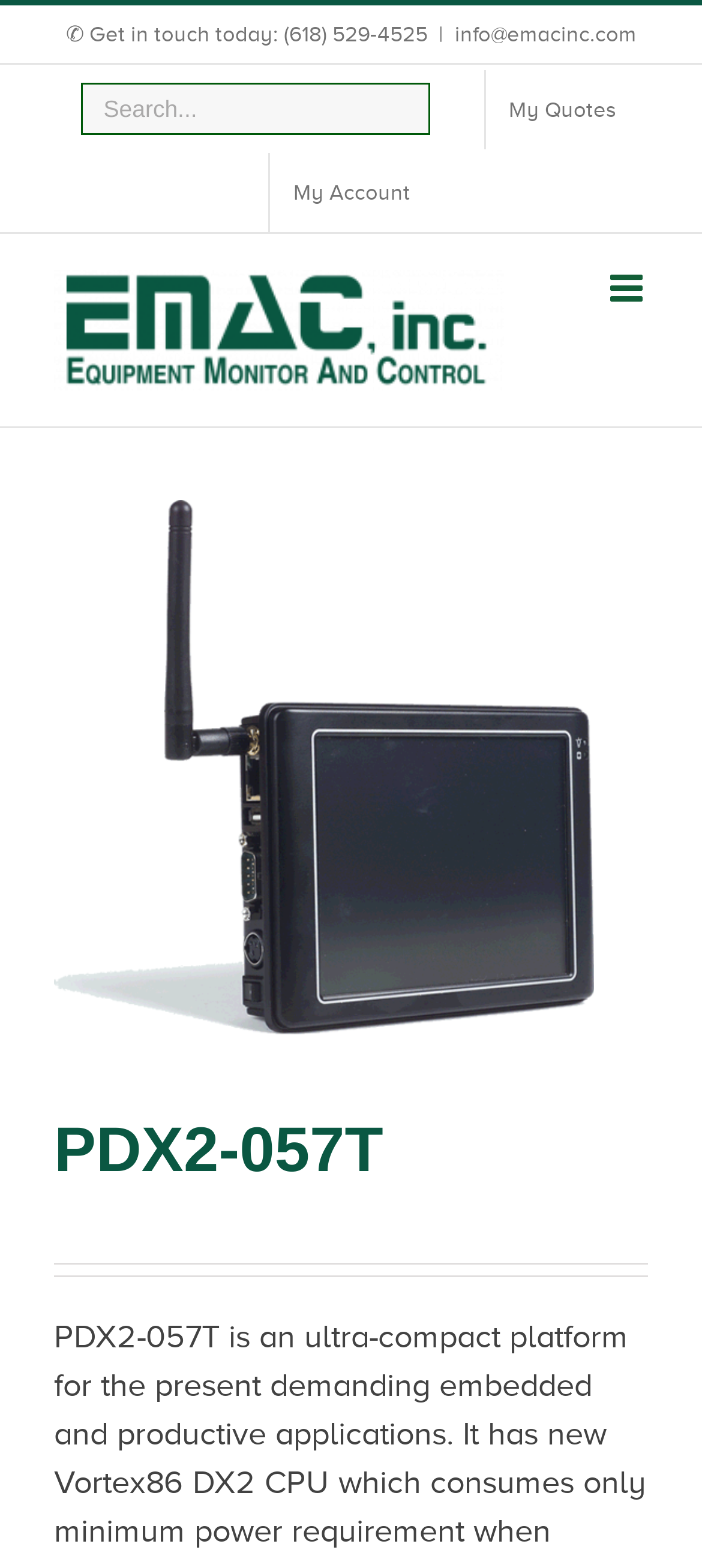Bounding box coordinates are specified in the format (top-left x, top-left y, bottom-right x, bottom-right y). All values are floating point numbers bounded between 0 and 1. Please provide the bounding box coordinate of the region this sentence describes: Legal Notice

None